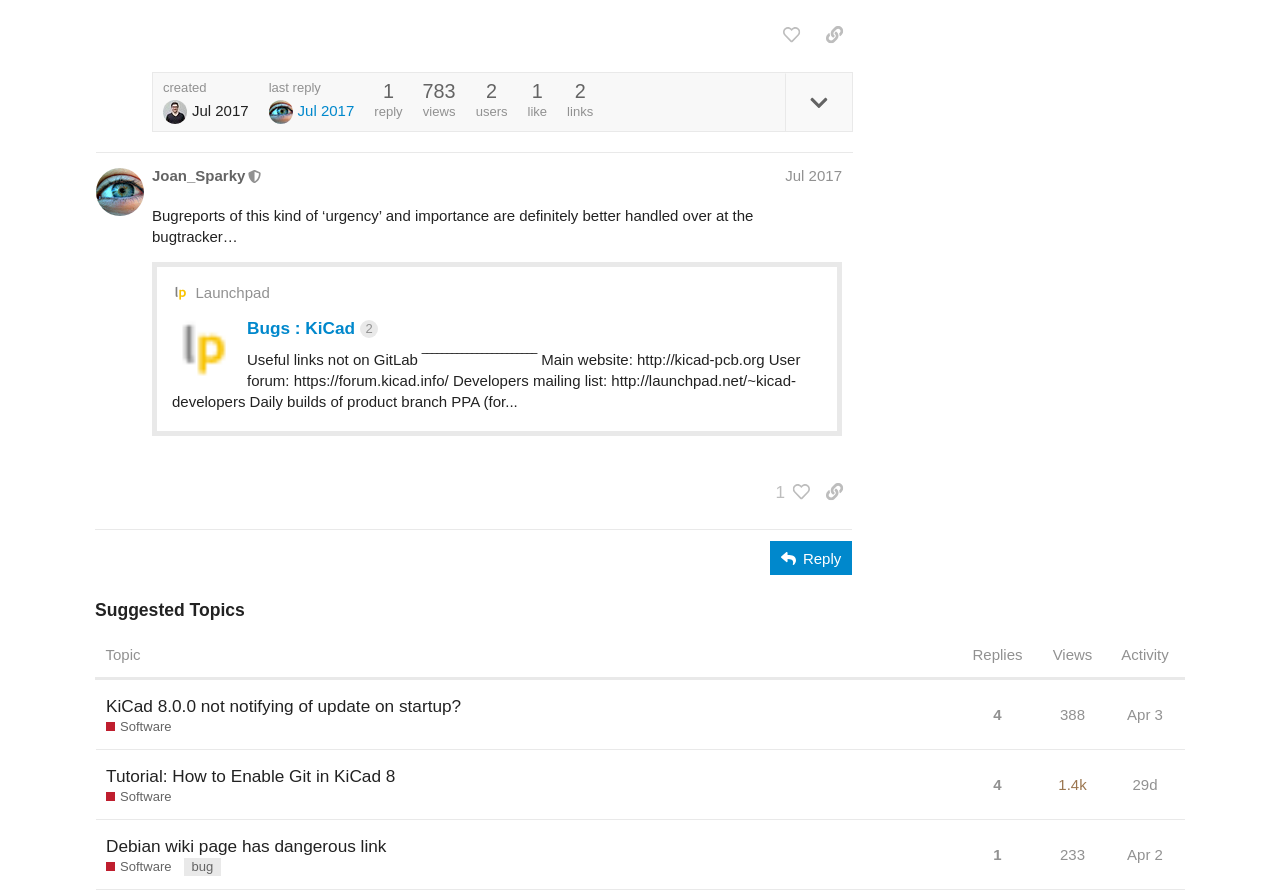Extract the bounding box coordinates of the UI element described: "Reply". Provide the coordinates in the format [left, top, right, bottom] with values ranging from 0 to 1.

[0.602, 0.606, 0.666, 0.644]